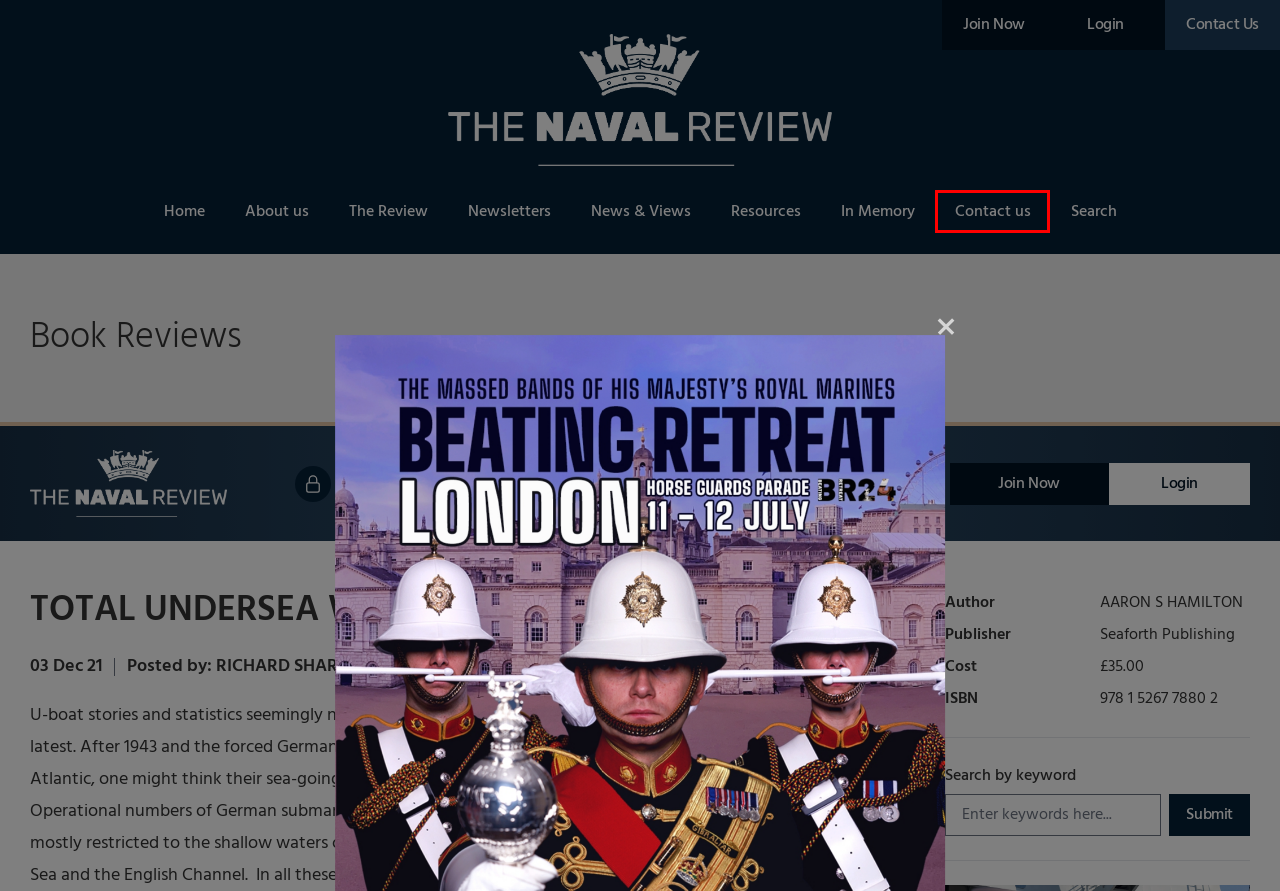Inspect the screenshot of a webpage with a red rectangle bounding box. Identify the webpage description that best corresponds to the new webpage after clicking the element inside the bounding box. Here are the candidates:
A. The Naval Review | Online Community
B. News & Views - The Naval Review
C. Search - The Naval Review
D. Journal Editions - The Naval Review
E. Resources - The Naval Review
F. About the Naval Review - The Naval Review
G. In memoriams - The Naval Review
H. Contact us - The Naval Review

H